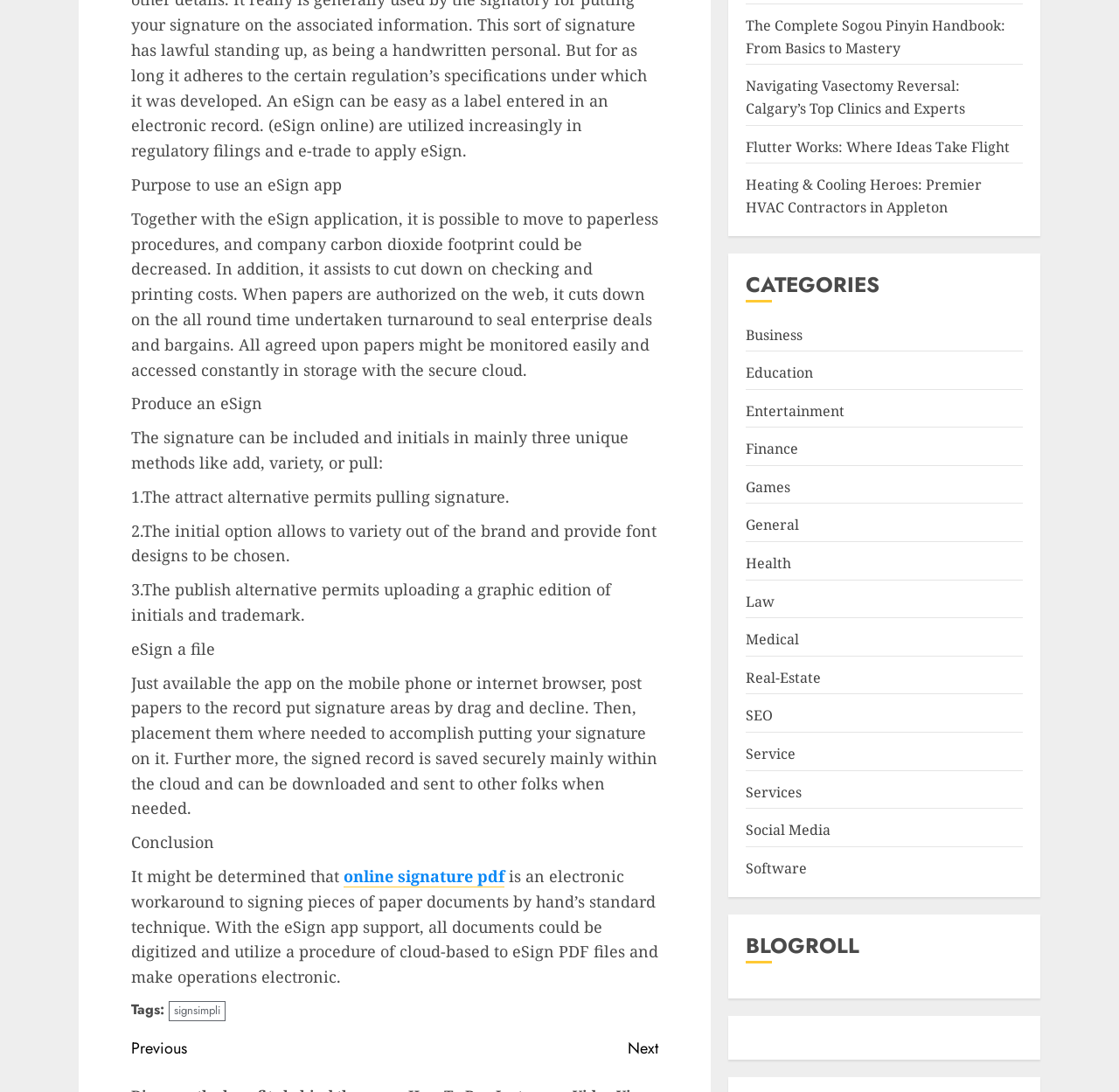Using the description: "online signature pdf", determine the UI element's bounding box coordinates. Ensure the coordinates are in the format of four float numbers between 0 and 1, i.e., [left, top, right, bottom].

[0.307, 0.793, 0.451, 0.813]